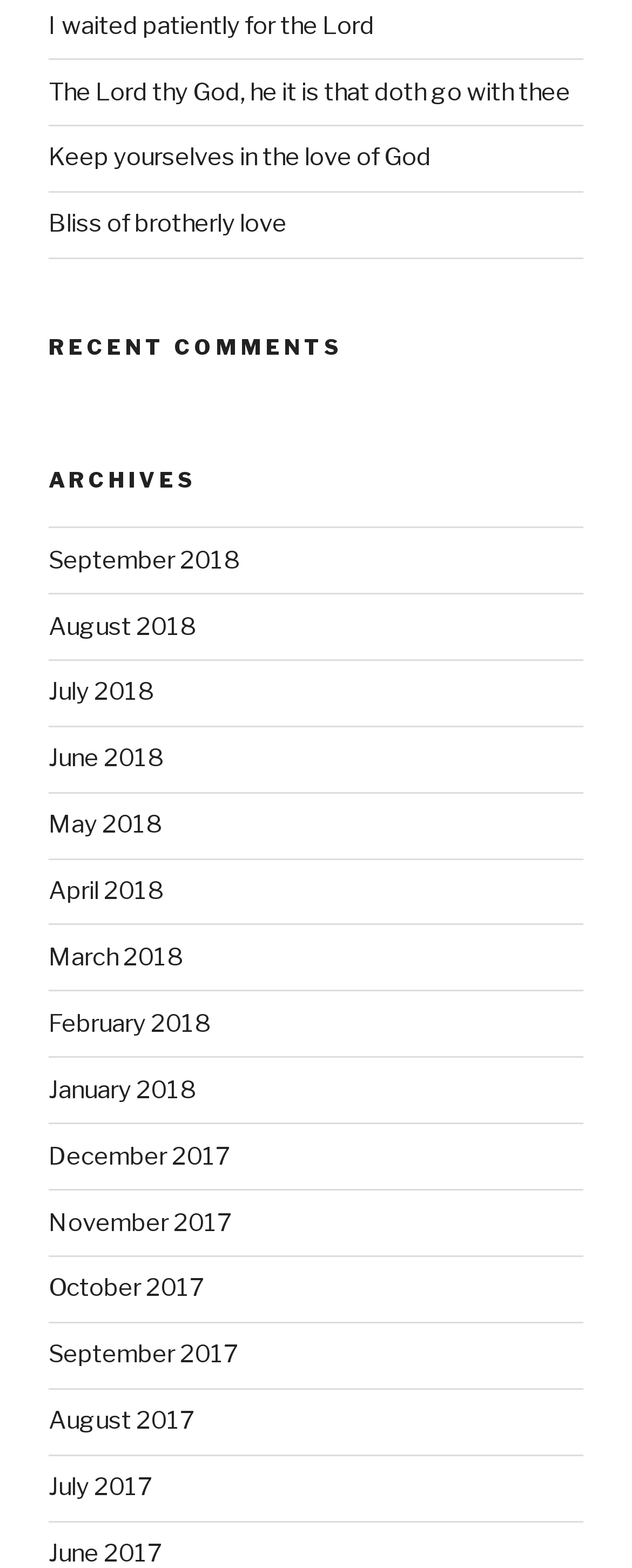What is the earliest month available in ARCHIVES?
Based on the image content, provide your answer in one word or a short phrase.

June 2017